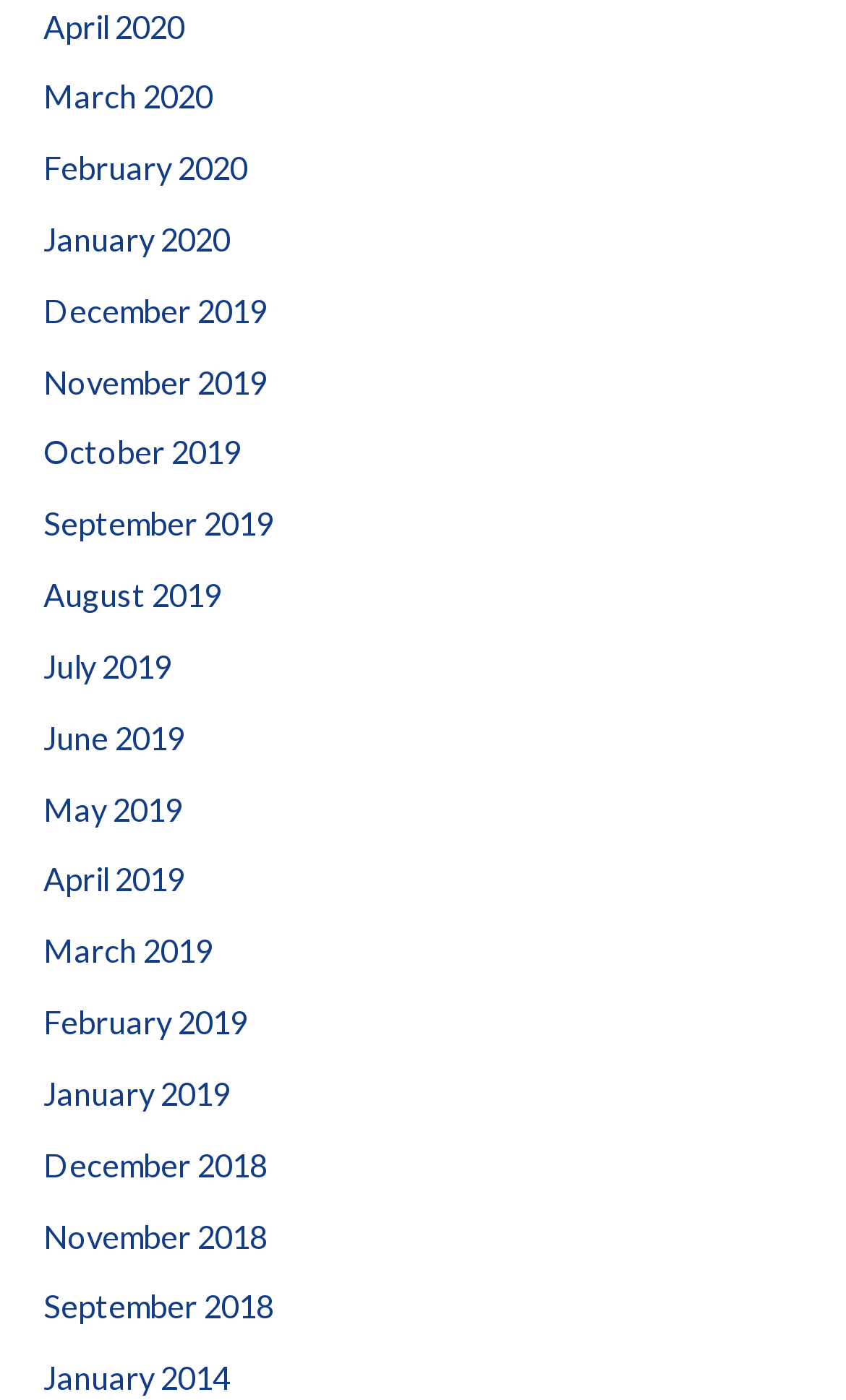Provide your answer in one word or a succinct phrase for the question: 
How many links are there on the webpage?

25